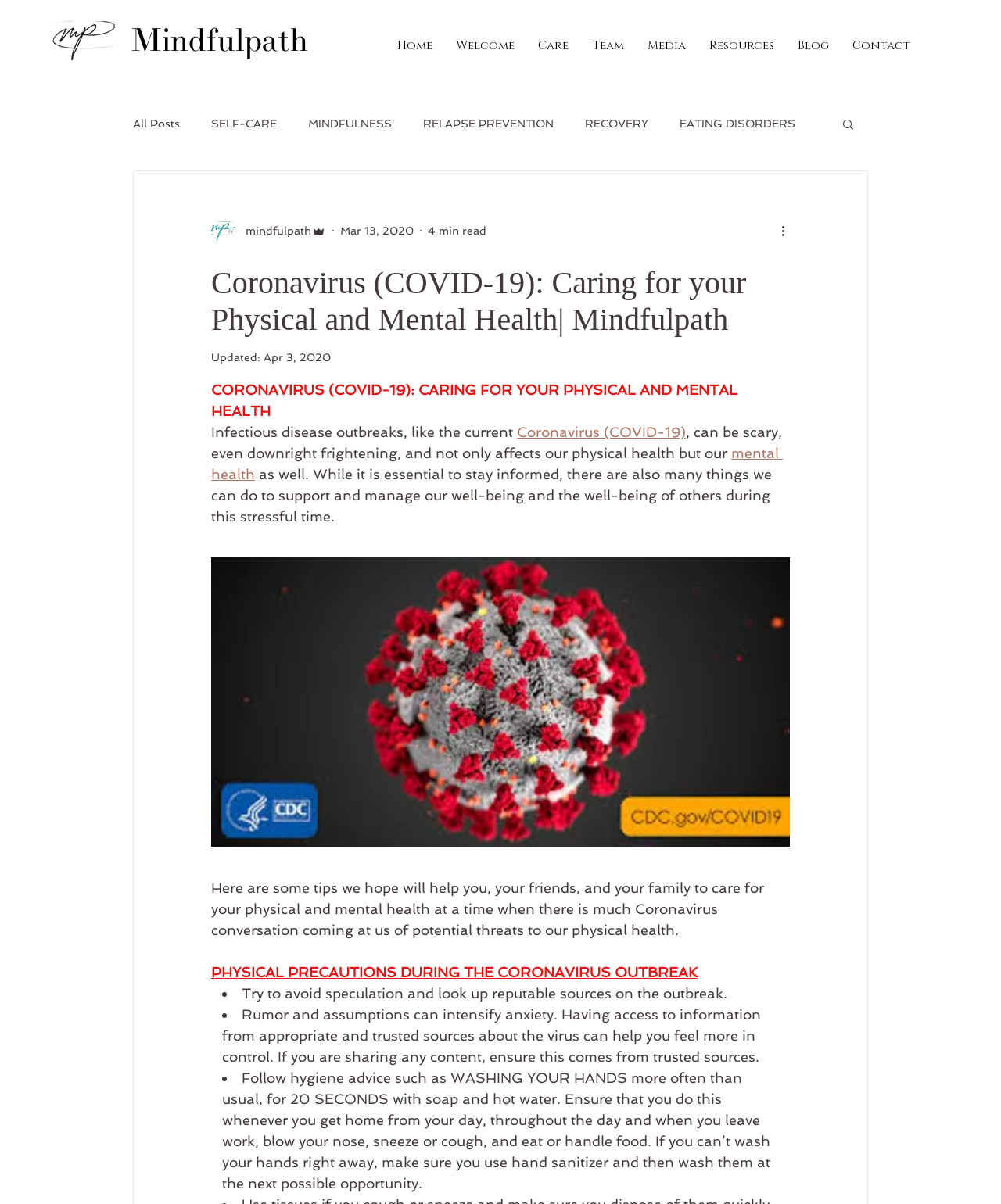How many navigation links are there?
Identify the answer in the screenshot and reply with a single word or phrase.

7